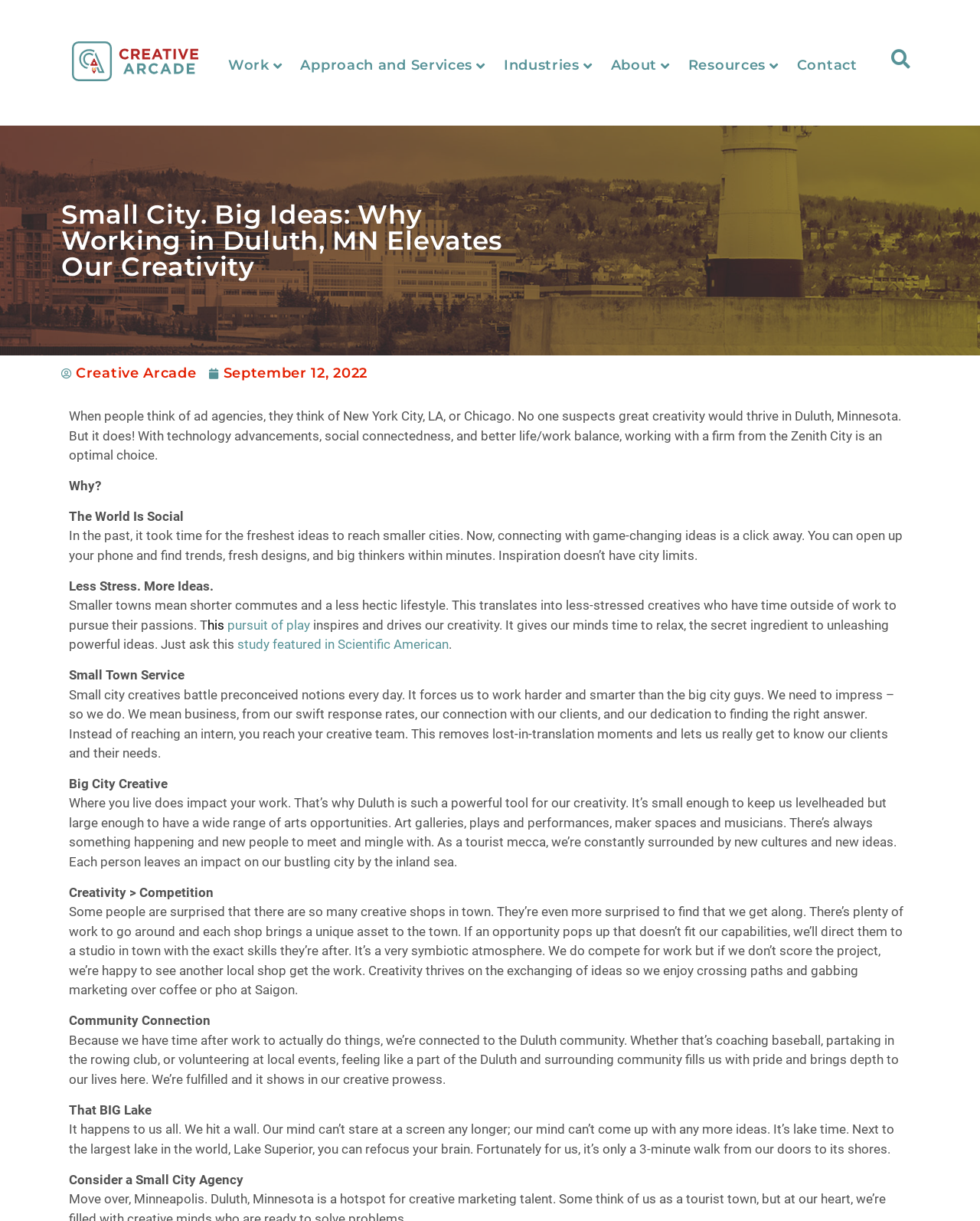What is the advantage of working with a firm from Duluth?
Please provide a single word or phrase as the answer based on the screenshot.

Better life/work balance